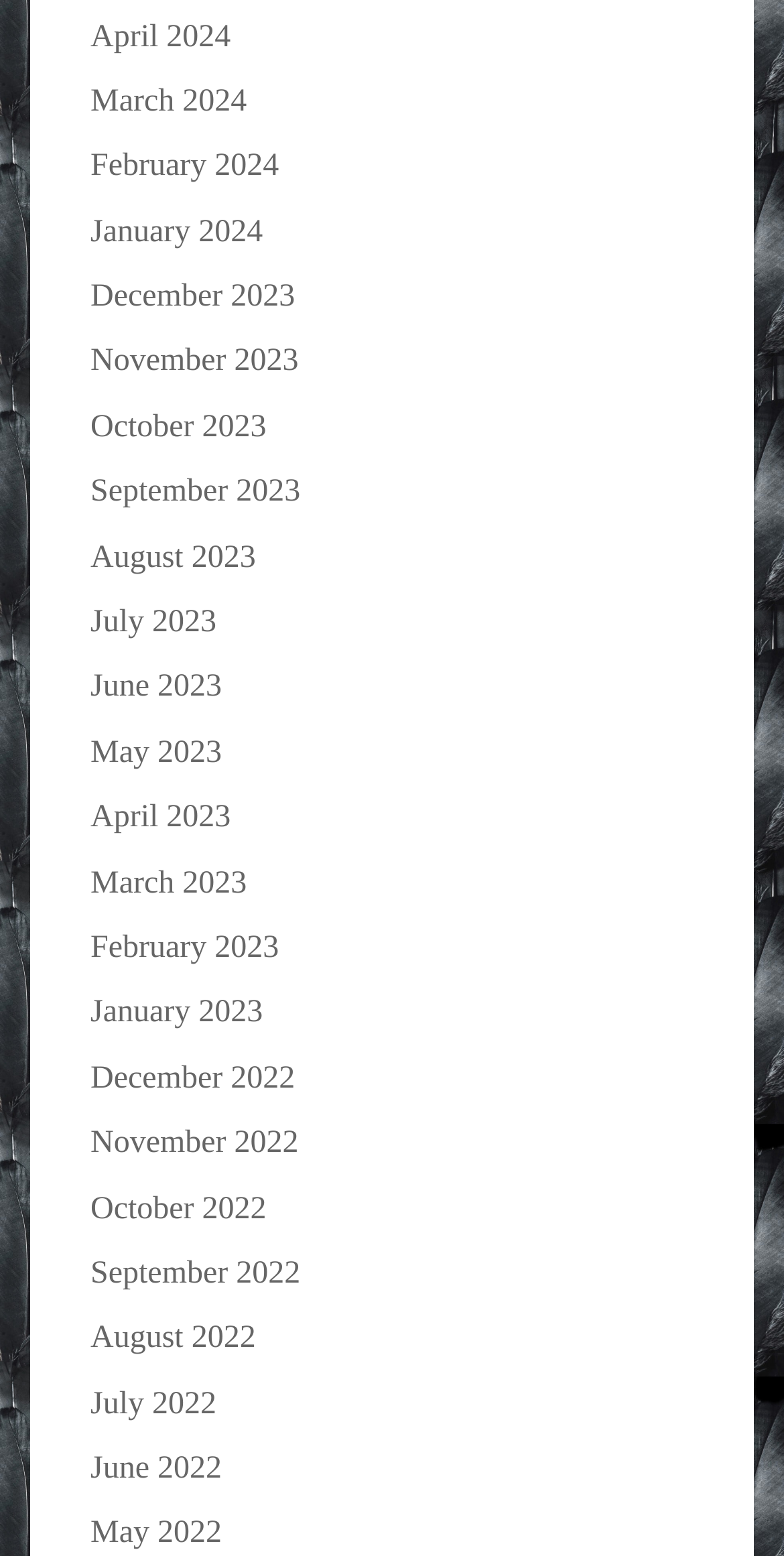Use a single word or phrase to answer the question:
What is the earliest month listed?

May 2022